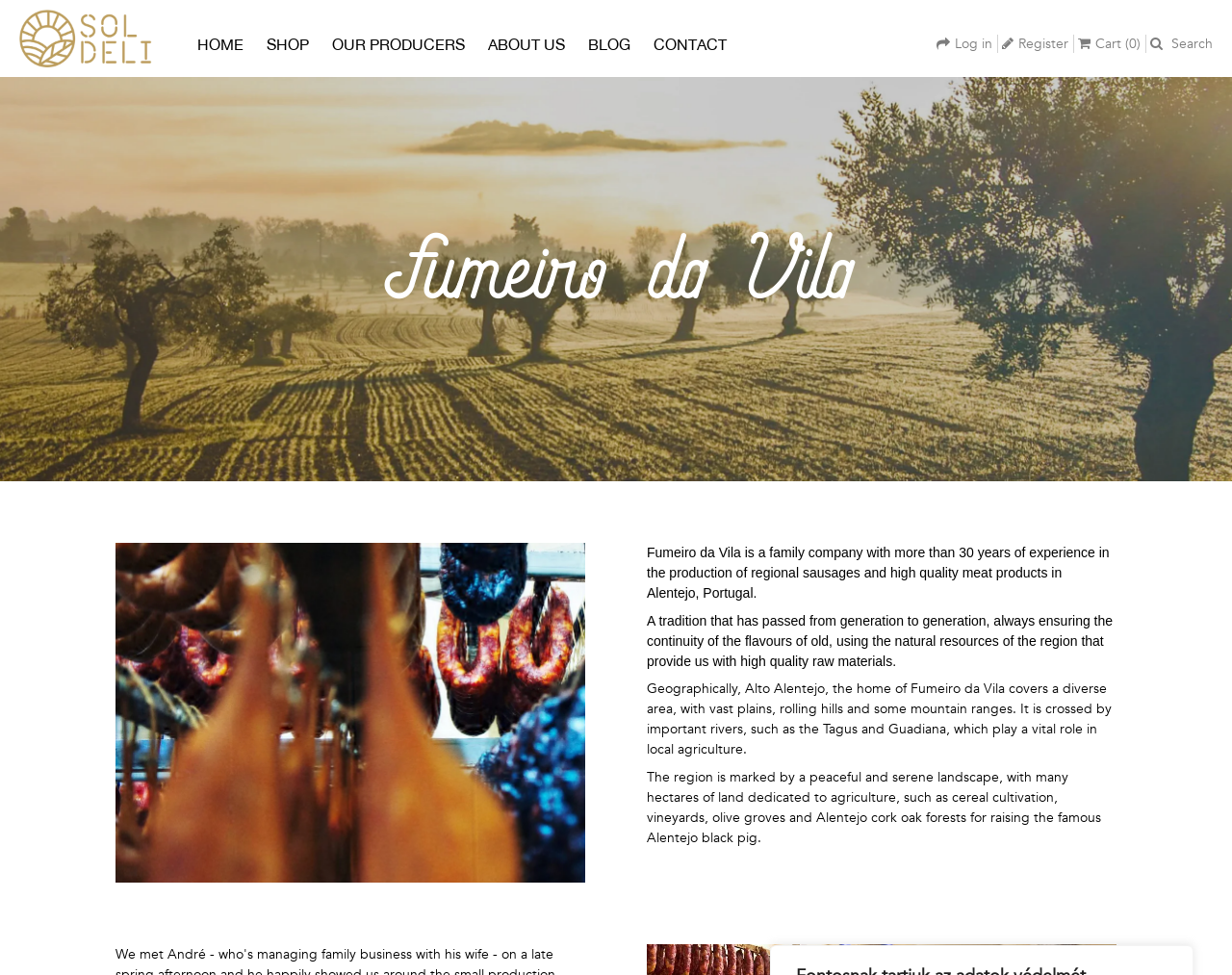What is the significance of the Tagus and Guadiana rivers?
Please give a detailed and elaborate explanation in response to the question.

According to the webpage, the Tagus and Guadiana rivers play a vital role in local agriculture in the region of Alentejo, Portugal, where Fumeiro da Vila is located.